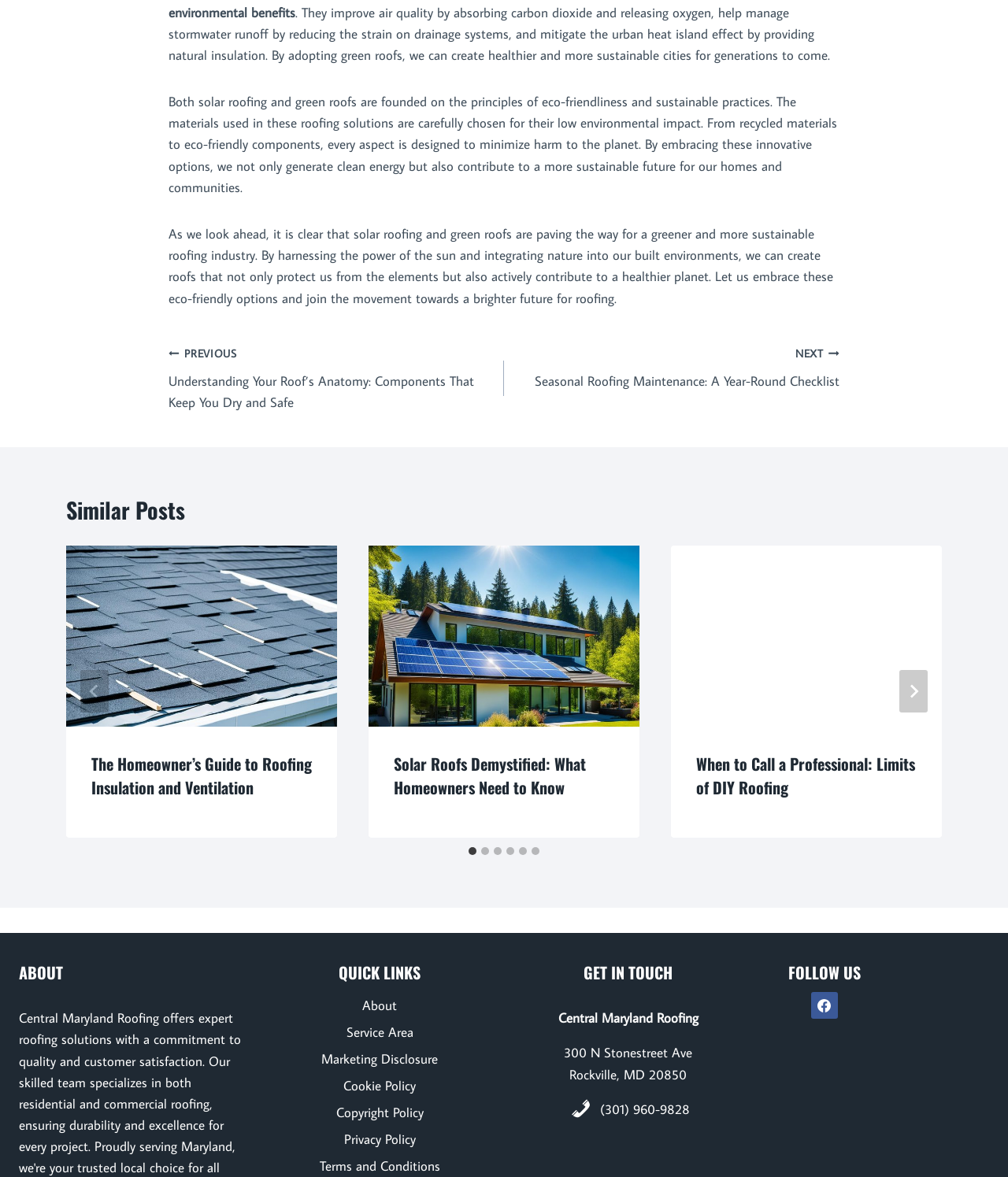Determine the bounding box coordinates of the clickable area required to perform the following instruction: "Click on the 'NEXT' button to navigate to the next post". The coordinates should be represented as four float numbers between 0 and 1: [left, top, right, bottom].

[0.892, 0.57, 0.92, 0.606]